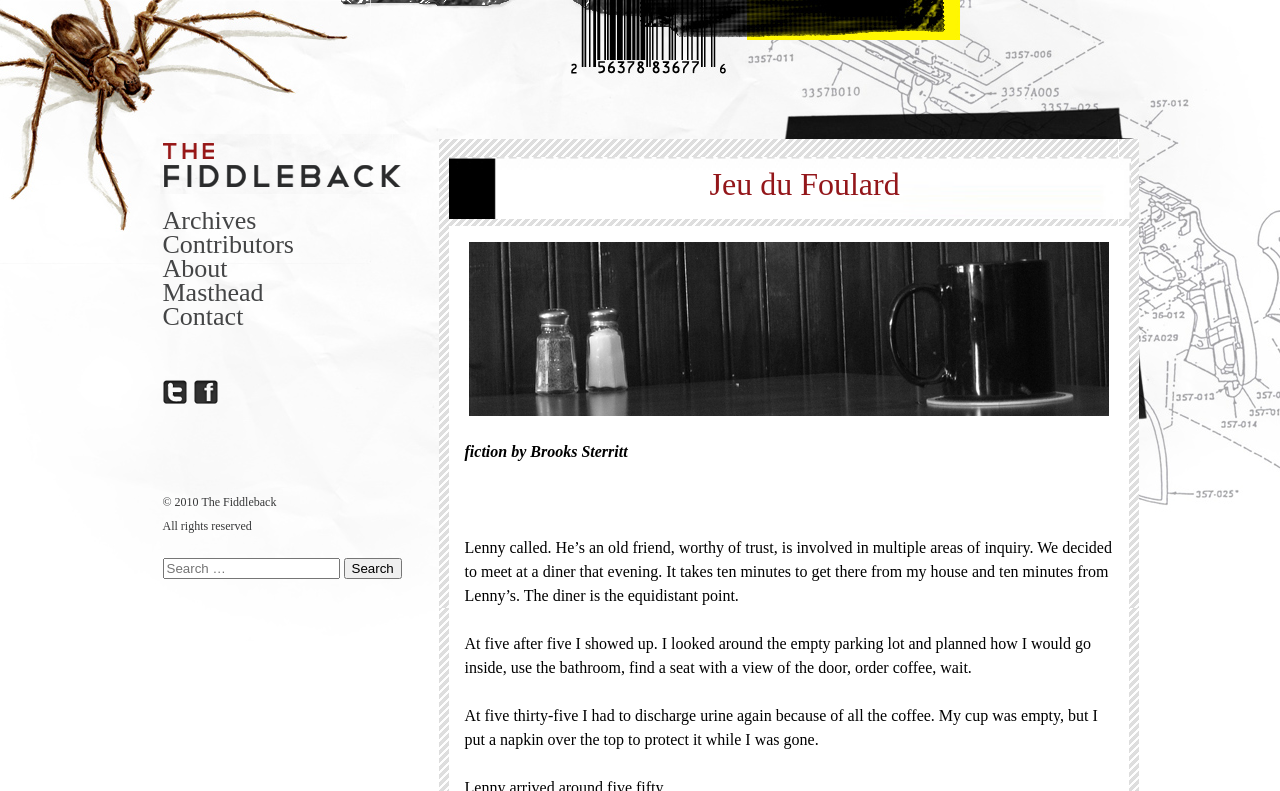Identify the bounding box coordinates of the clickable region required to complete the instruction: "Search for something". The coordinates should be given as four float numbers within the range of 0 and 1, i.e., [left, top, right, bottom].

[0.127, 0.703, 0.339, 0.733]